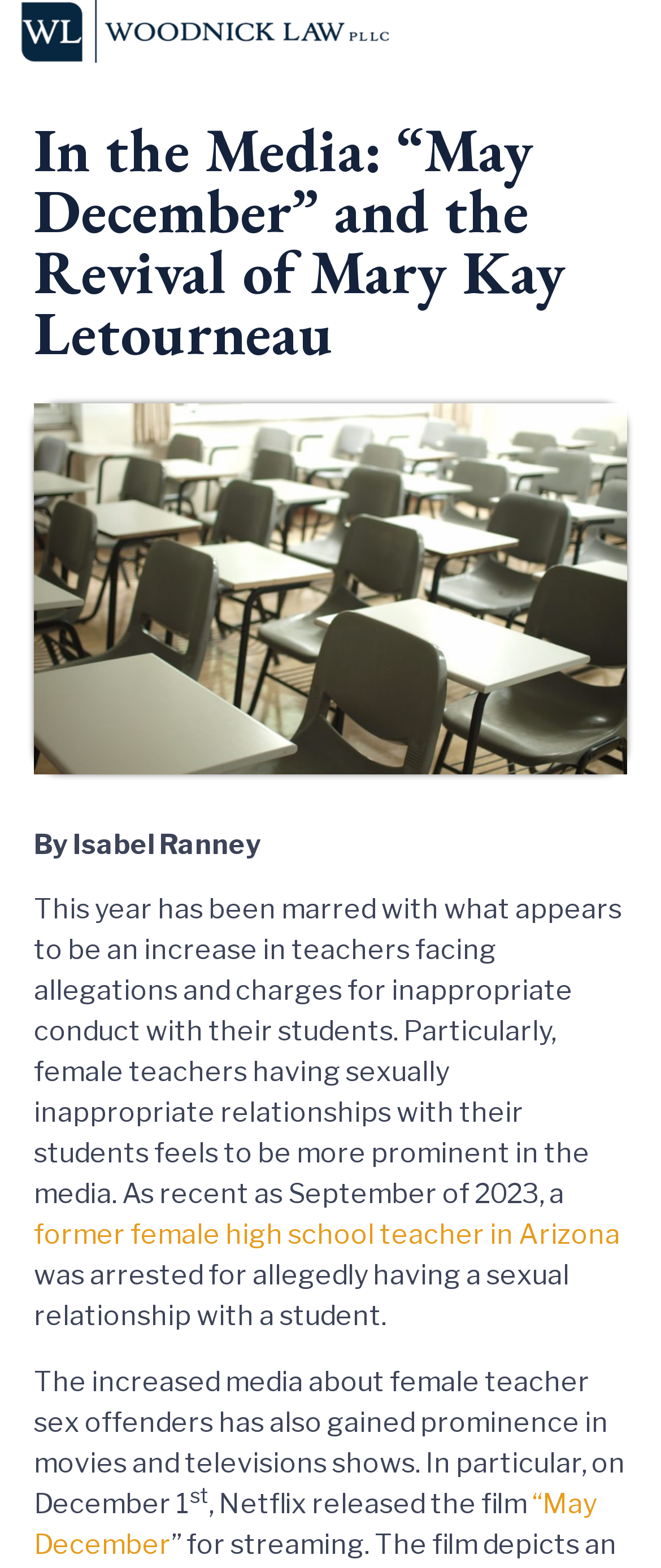Reply to the question with a brief word or phrase: In which year was a former female high school teacher arrested?

2023